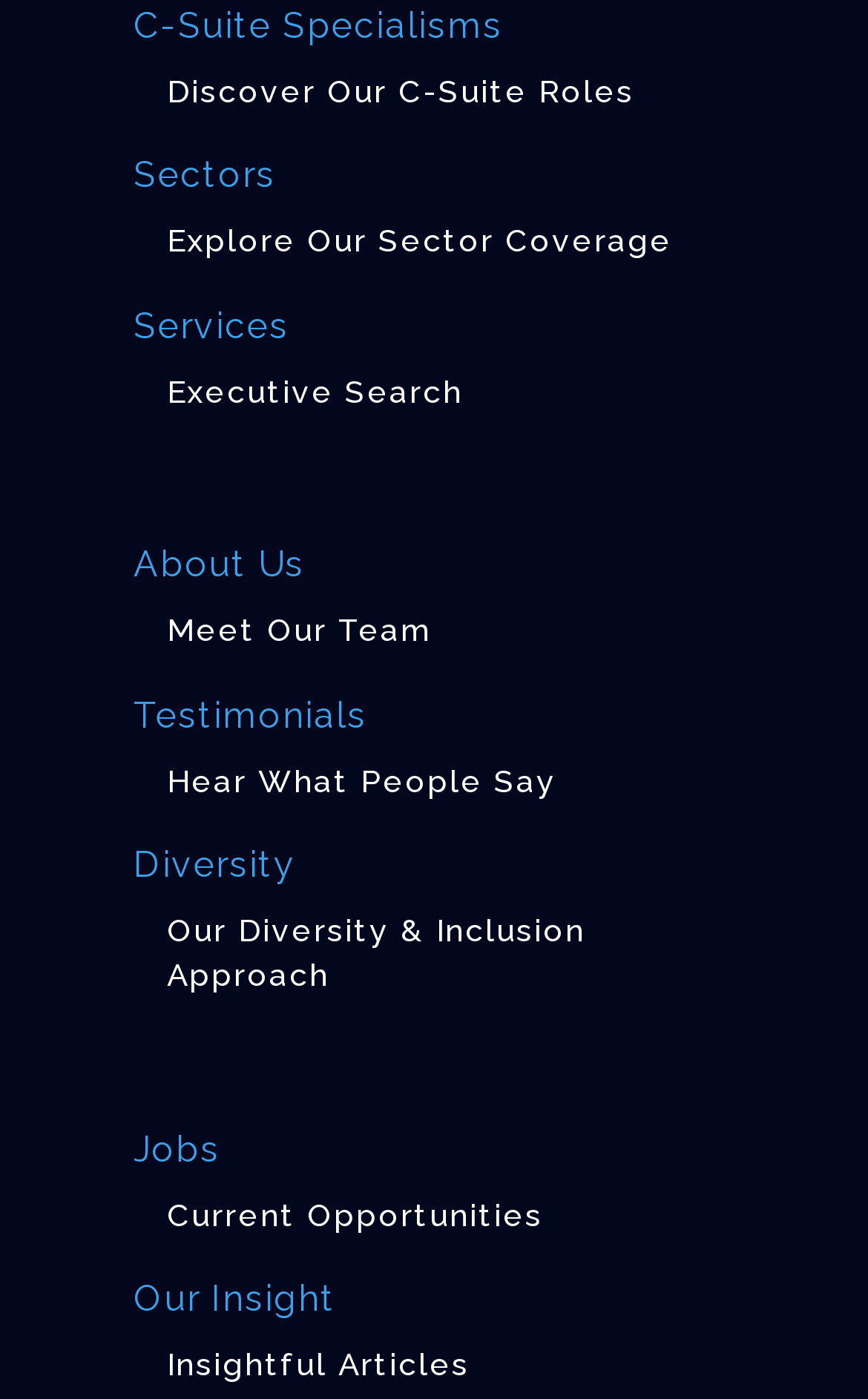What is the last section on the webpage?
Examine the screenshot and reply with a single word or phrase.

Our Insight